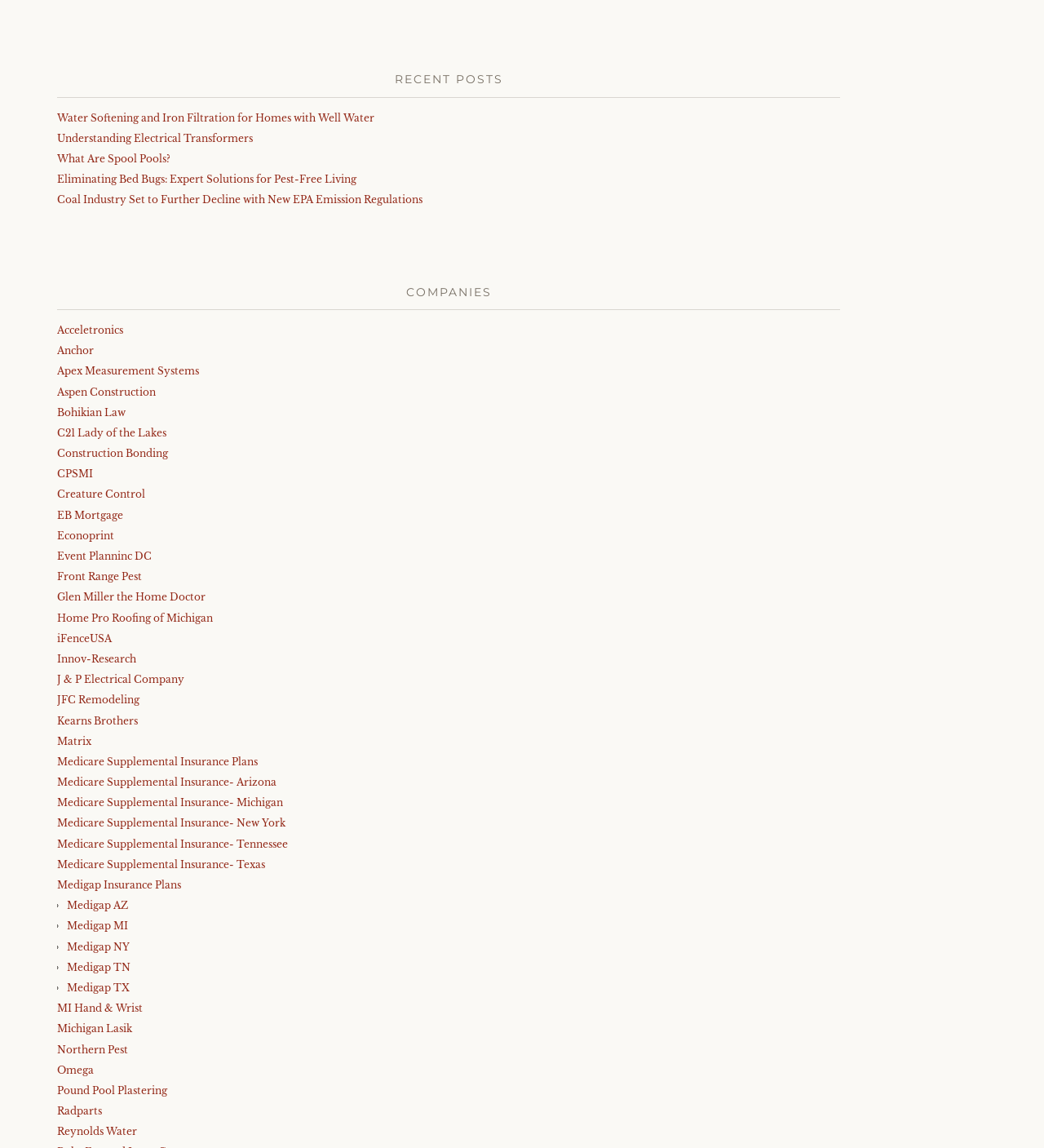What is the topic of the first recent post?
Refer to the image and offer an in-depth and detailed answer to the question.

The first recent post can be found by looking at the first link element under the 'RECENT POSTS' section, which is labeled as 'Water Softening and Iron Filtration for Homes with Well Water'.